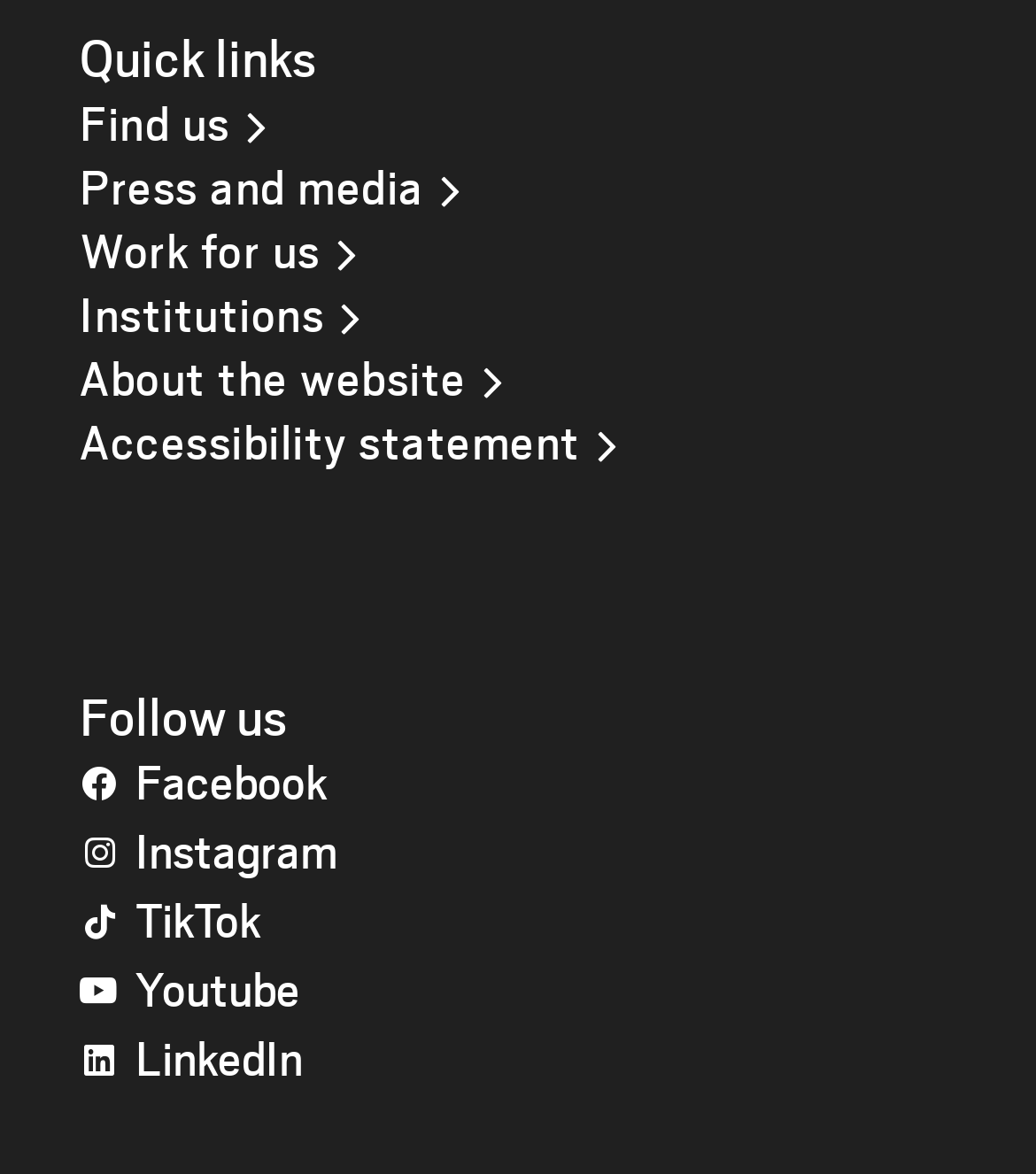Using the provided description: "Accessibility statement", find the bounding box coordinates of the corresponding UI element. The output should be four float numbers between 0 and 1, in the format [left, top, right, bottom].

[0.077, 0.348, 0.56, 0.403]